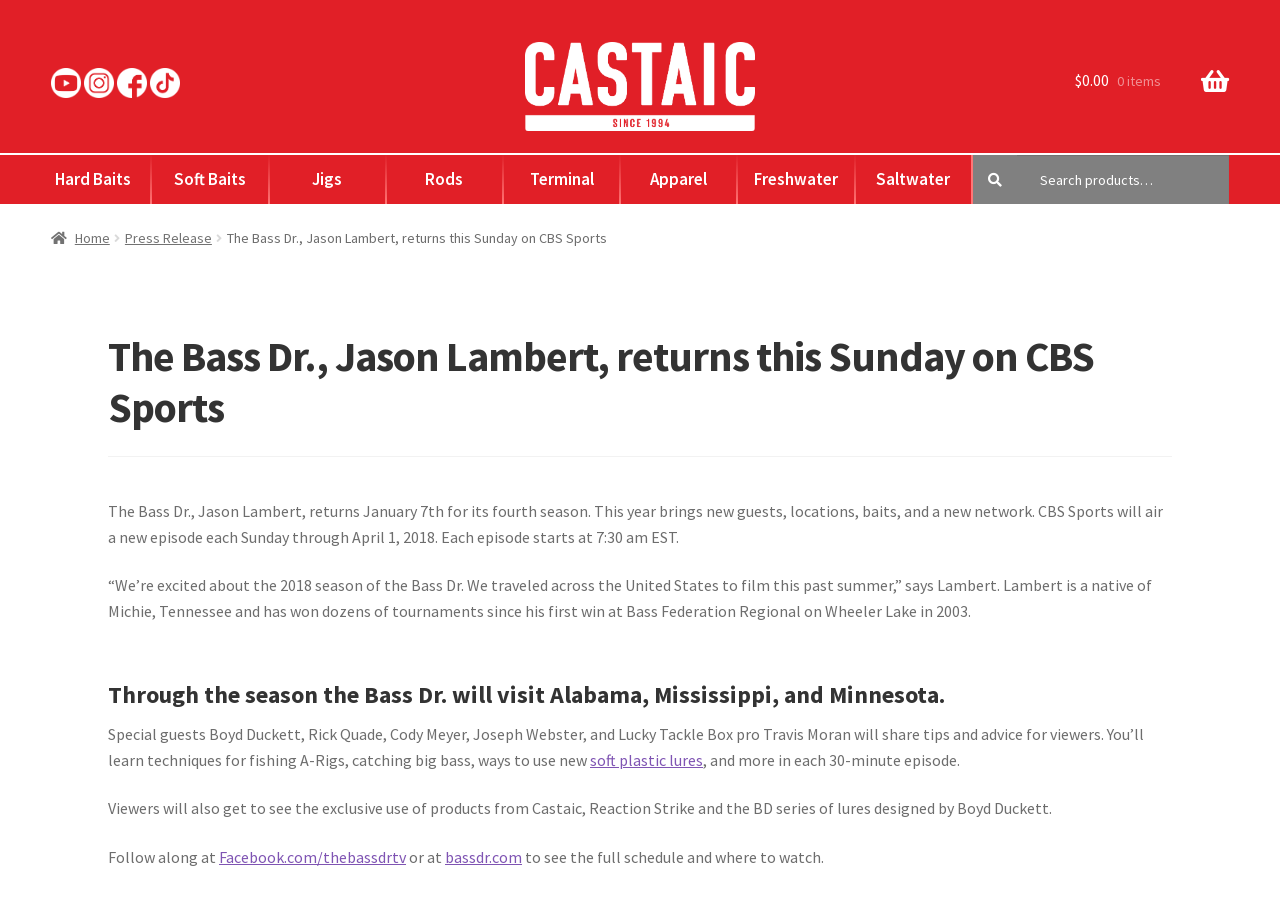Give a concise answer of one word or phrase to the question: 
What is the name of the lake where Jason Lambert won his first tournament?

Wheeler Lake